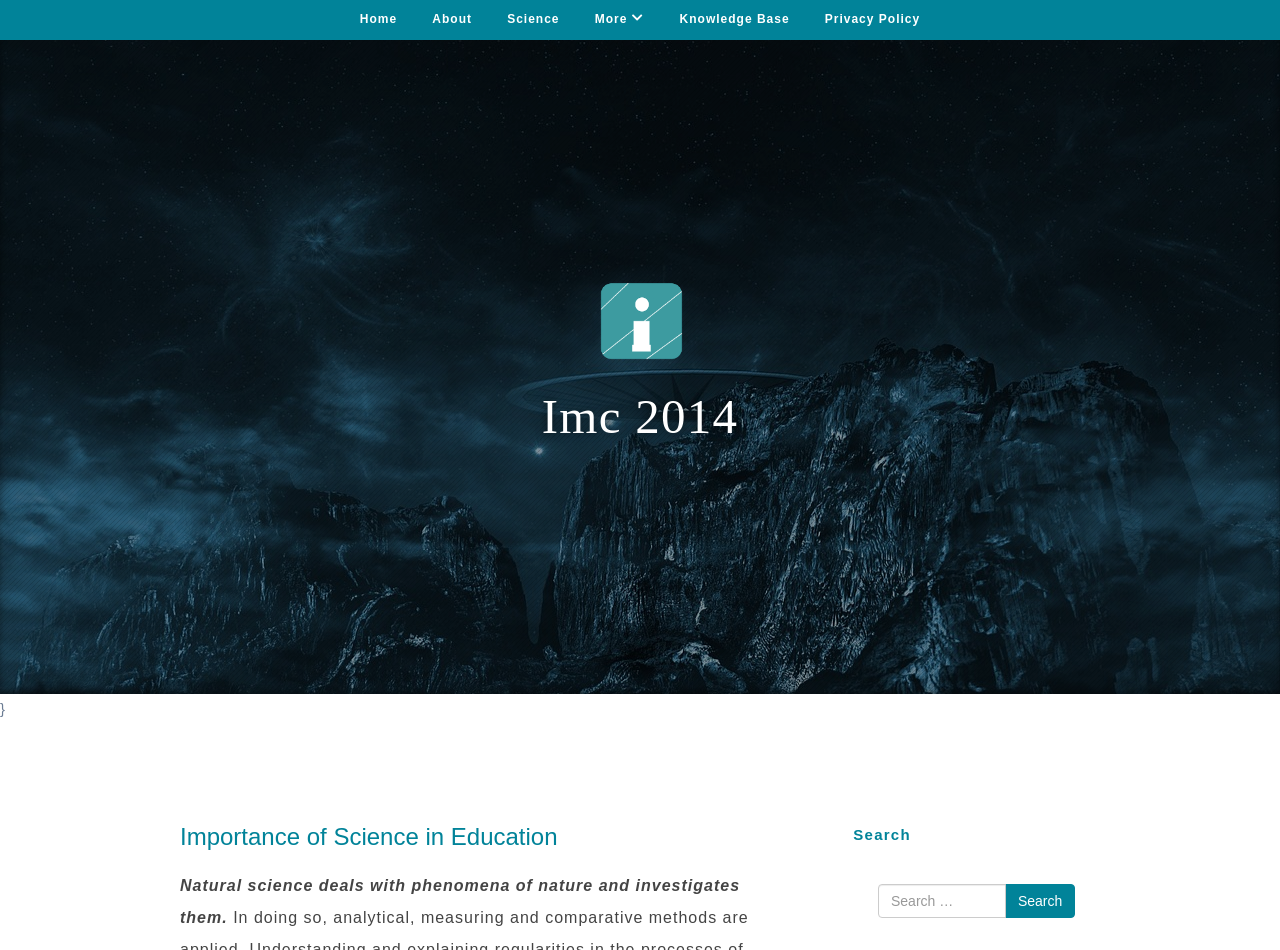Determine the bounding box coordinates for the UI element matching this description: "name="nickname"".

None